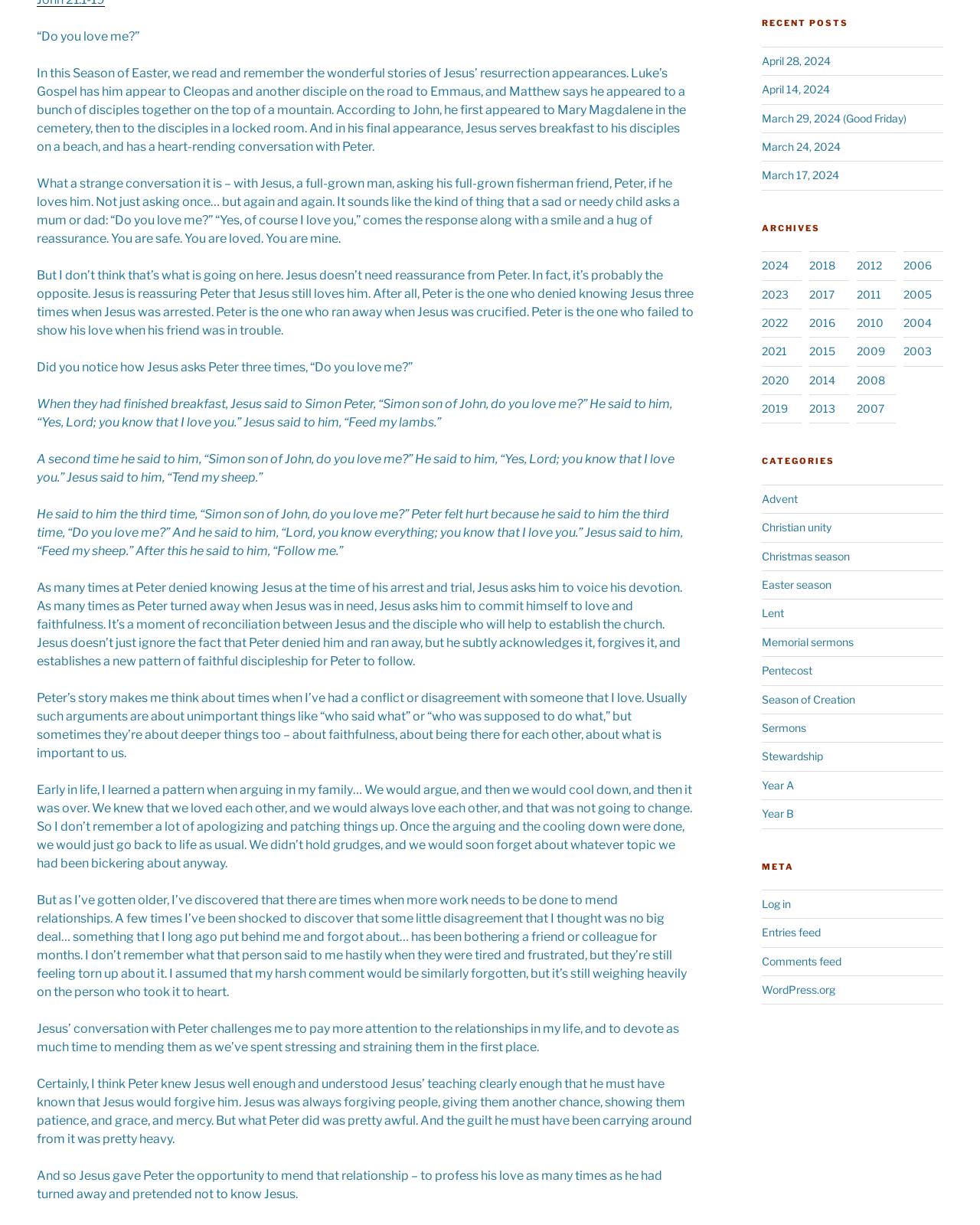Please determine the bounding box coordinates, formatted as (top-left x, top-left y, bottom-right x, bottom-right y), with all values as floating point numbers between 0 and 1. Identify the bounding box of the region described as: 2009

[0.874, 0.281, 0.903, 0.292]